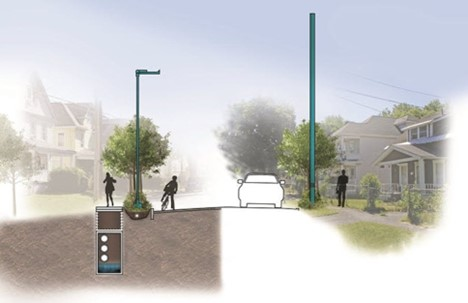Please provide a detailed answer to the question below based on the screenshot: 
What type of energy solutions are emphasized in the design?

The caption highlights the importance of clean energy solutions in urban areas transitioning to post-carbon frameworks, which is exemplified through the microgrid integration point in the design.